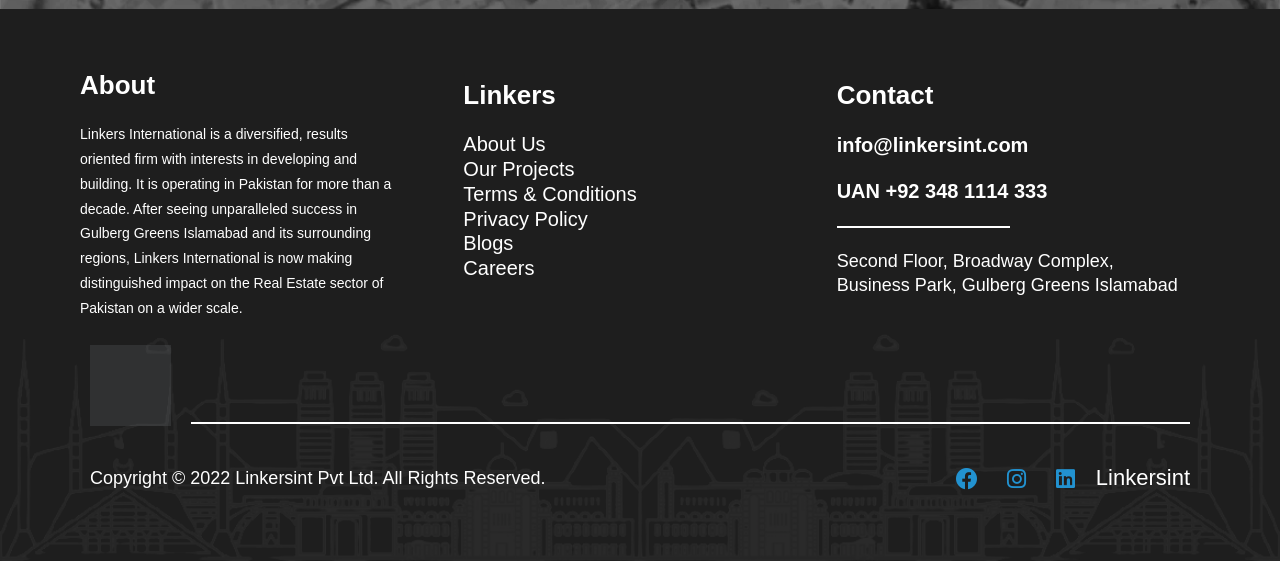Determine the coordinates of the bounding box for the clickable area needed to execute this instruction: "Contact Linkersint".

[0.654, 0.14, 0.93, 0.2]